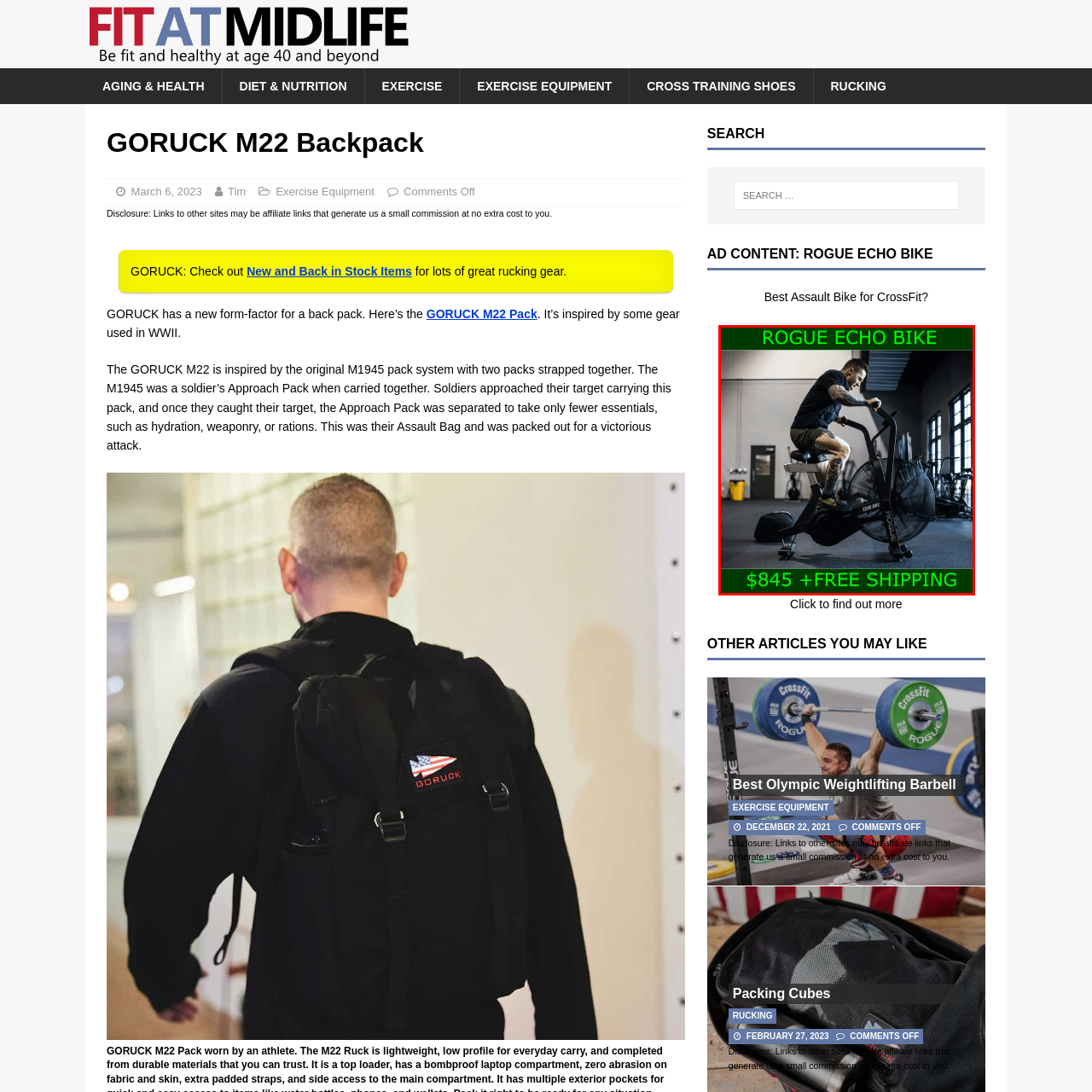Pay attention to the content inside the red bounding box and deliver a detailed answer to the following question based on the image's details: What is the environment in the background of the image?

The image features a fit individual using the Rogue Echo Bike in a gym setting, and the background is described as a well-lit gym environment, suggesting an active lifestyle and catering to those dedicated to fitness.